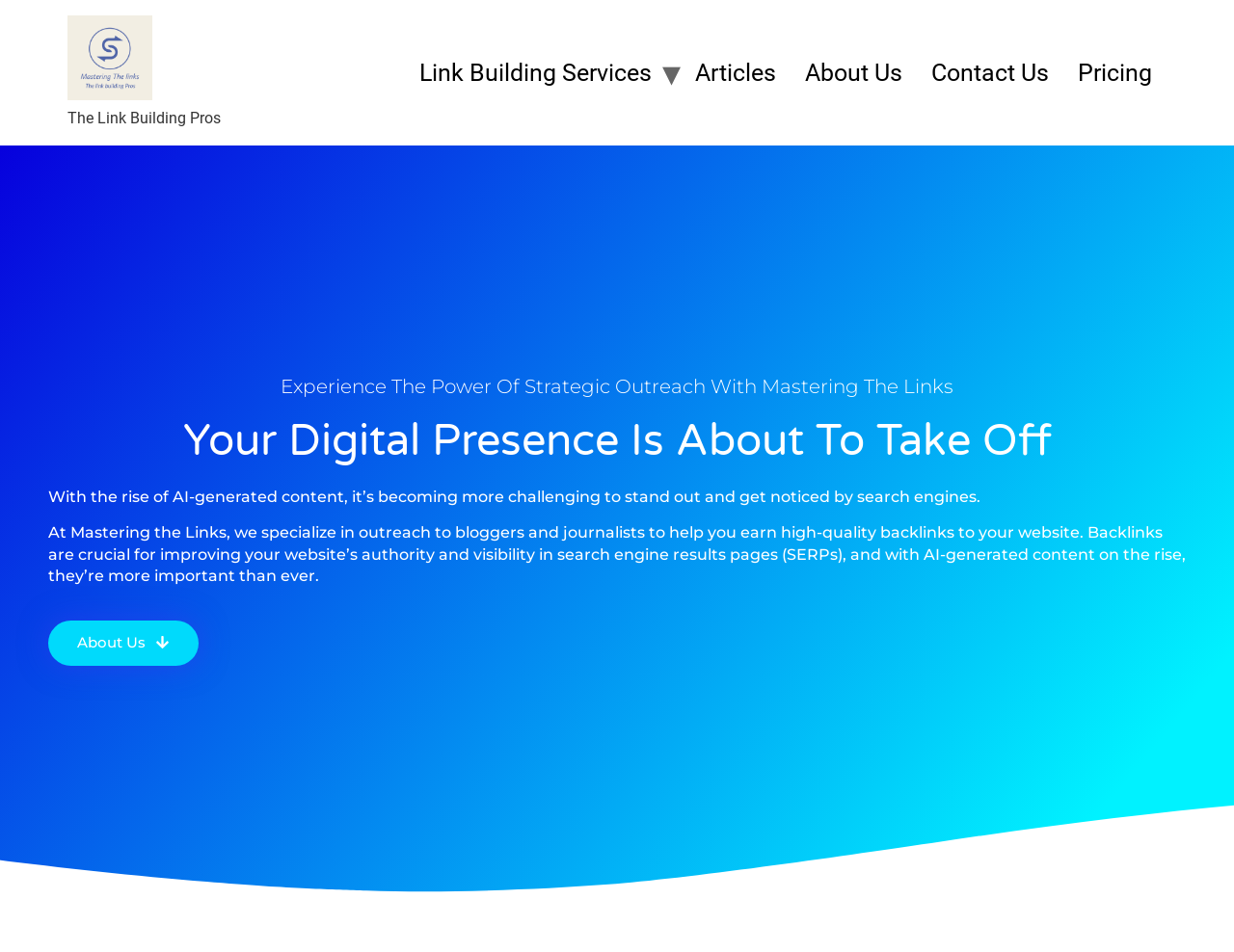Write a detailed summary of the webpage, including text, images, and layout.

The webpage is about Mastering The Links, a company that specializes in outreach to bloggers and journalists to help earn high-quality backlinks to websites. At the top left of the page, there is a logo image and a link with the company name "Mastering The Links". Below the logo, there is a text "The Link Building Pros". 

On the top right of the page, there are five links: "Link Building Services", "Articles", "About Us", "Contact Us", and "Pricing", arranged horizontally from left to right. 

Further down the page, there are two headings. The first heading reads "Experience The Power Of Strategic Outreach With Mastering The Links", and the second heading reads "Your Digital Presence Is About To Take Off". 

Below the headings, there are two paragraphs of text. The first paragraph mentions the challenge of standing out and getting noticed by search engines with the rise of AI-generated content. The second paragraph explains the importance of backlinks for improving website authority and visibility in search engine results pages, and how Mastering The Links can help with that. 

At the bottom left of the page, there is another link to "About Us".